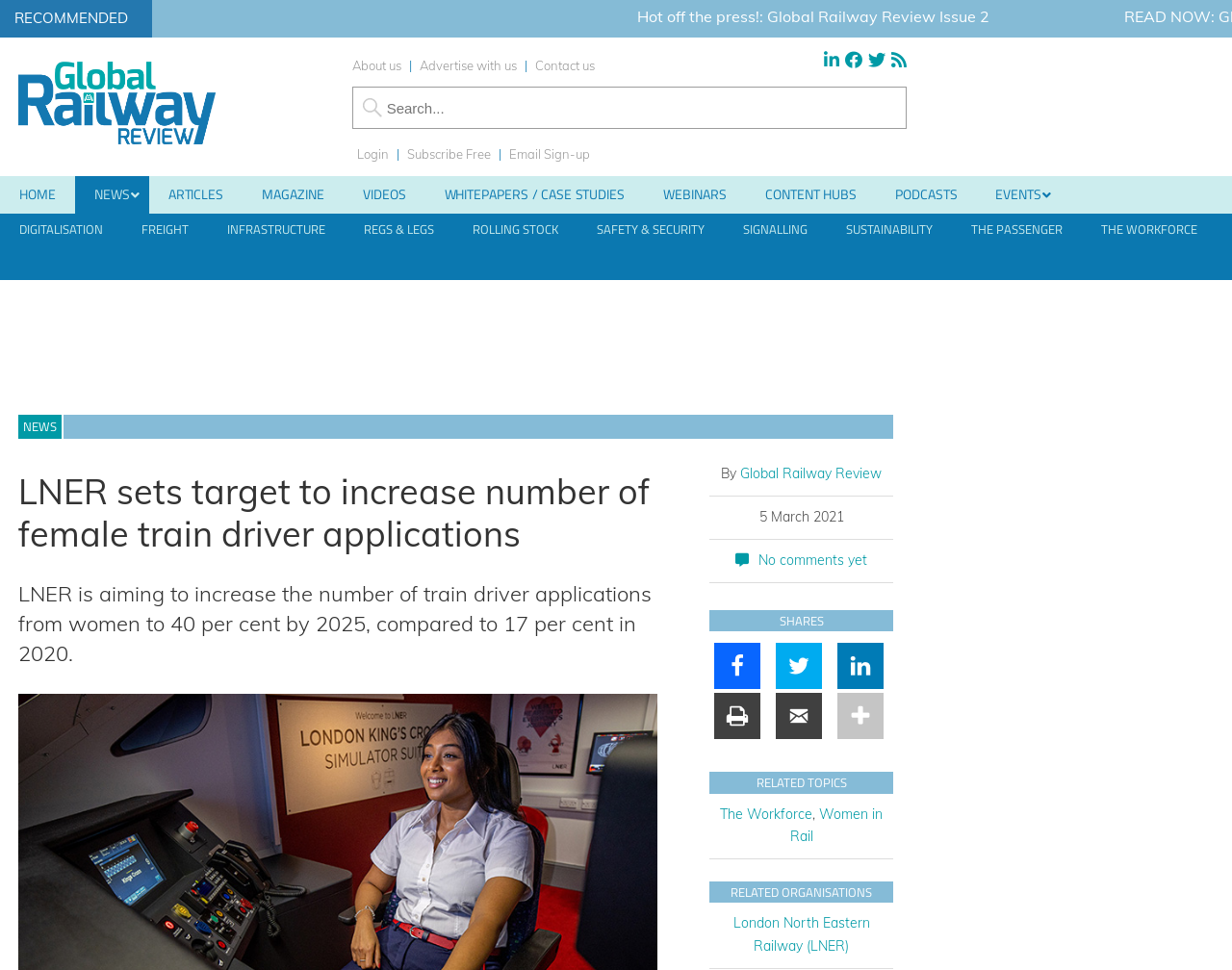Using the details in the image, give a detailed response to the question below:
What is LNER aiming to increase?

According to the webpage, LNER is aiming to increase the number of train driver applications from women to 40 per cent by 2025, compared to 17 per cent in 2020.